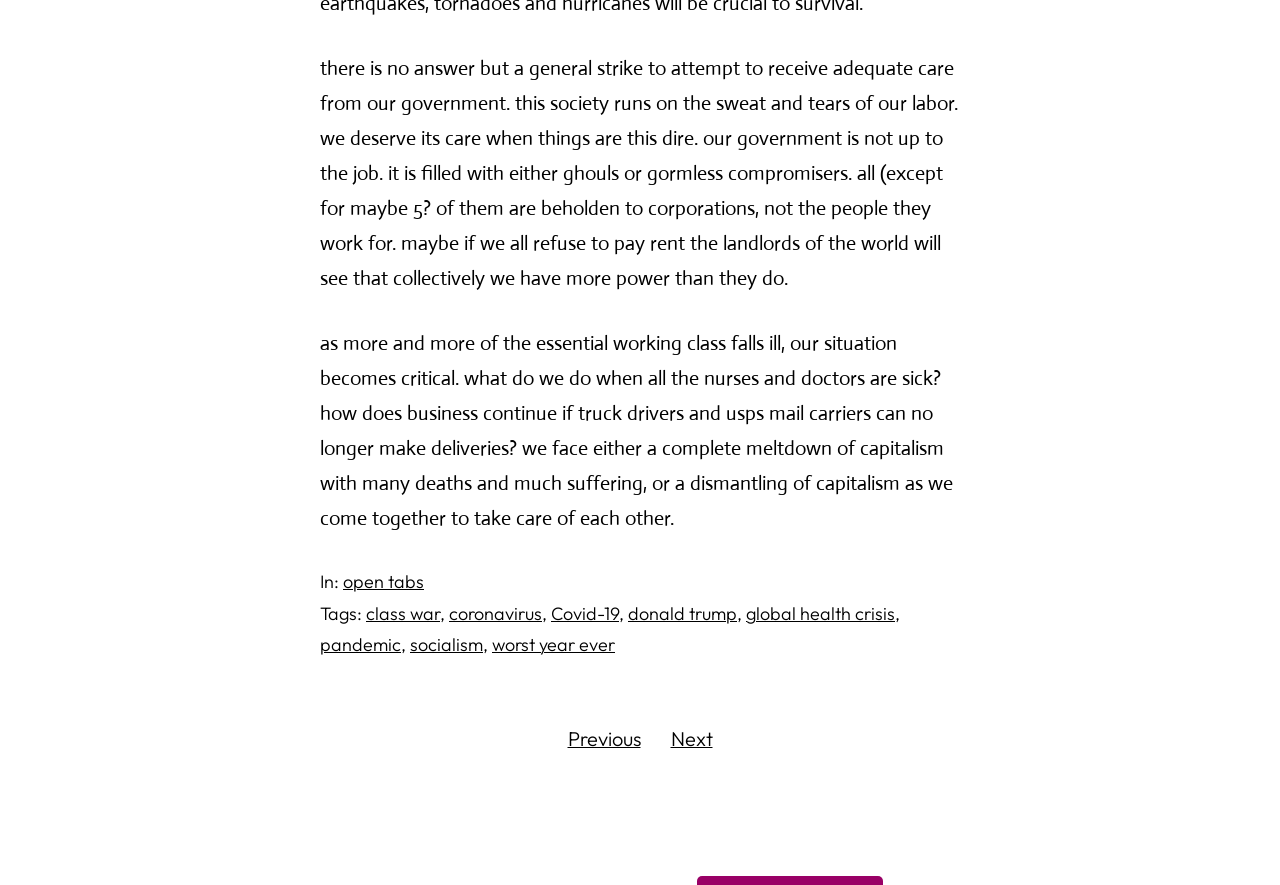Select the bounding box coordinates of the element I need to click to carry out the following instruction: "click on the link to view posts tagged with socialism".

[0.32, 0.715, 0.377, 0.741]